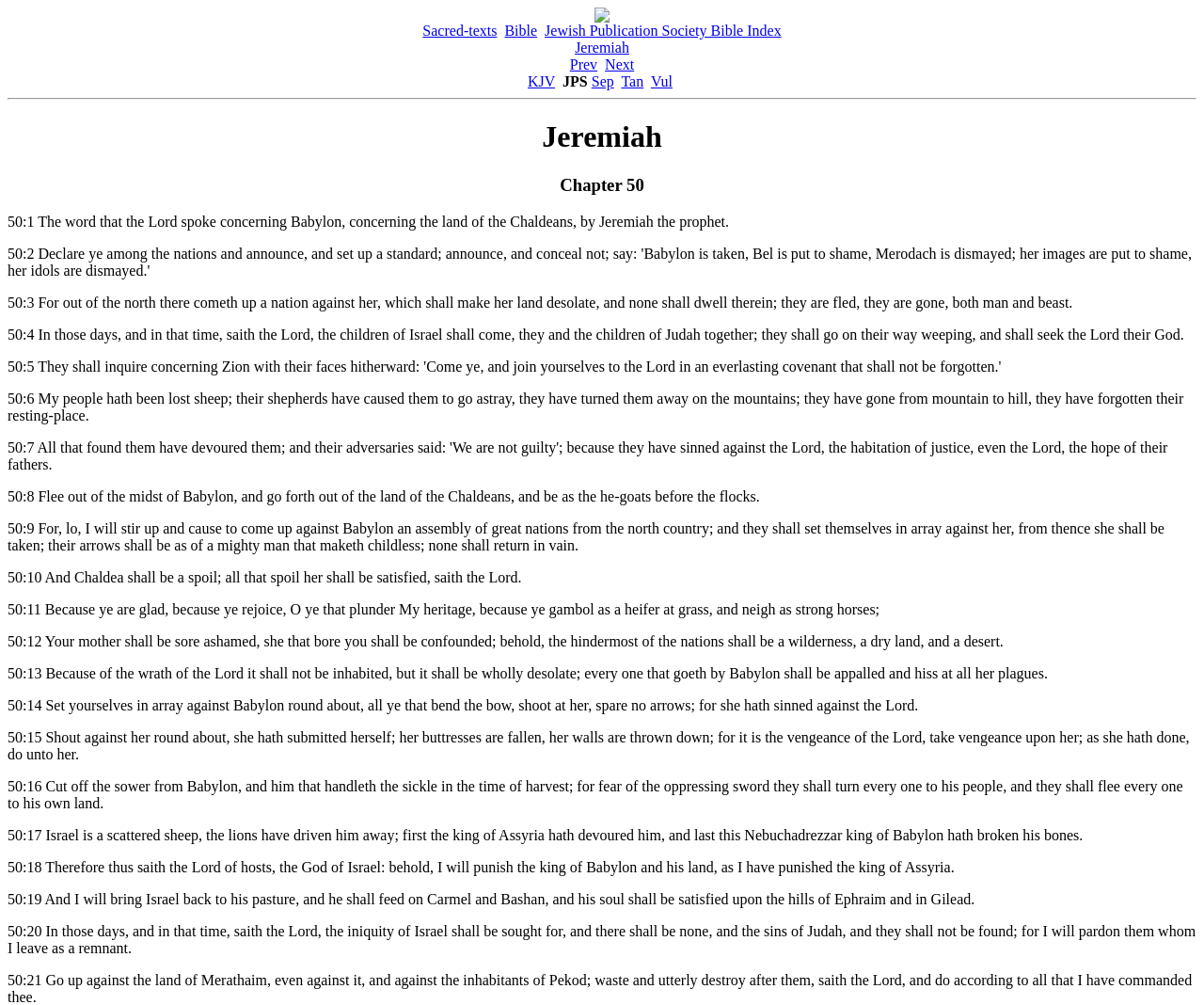What is the link text above 'Jeremiah'?
Using the image, respond with a single word or phrase.

Jewish Publication Society Bible Index